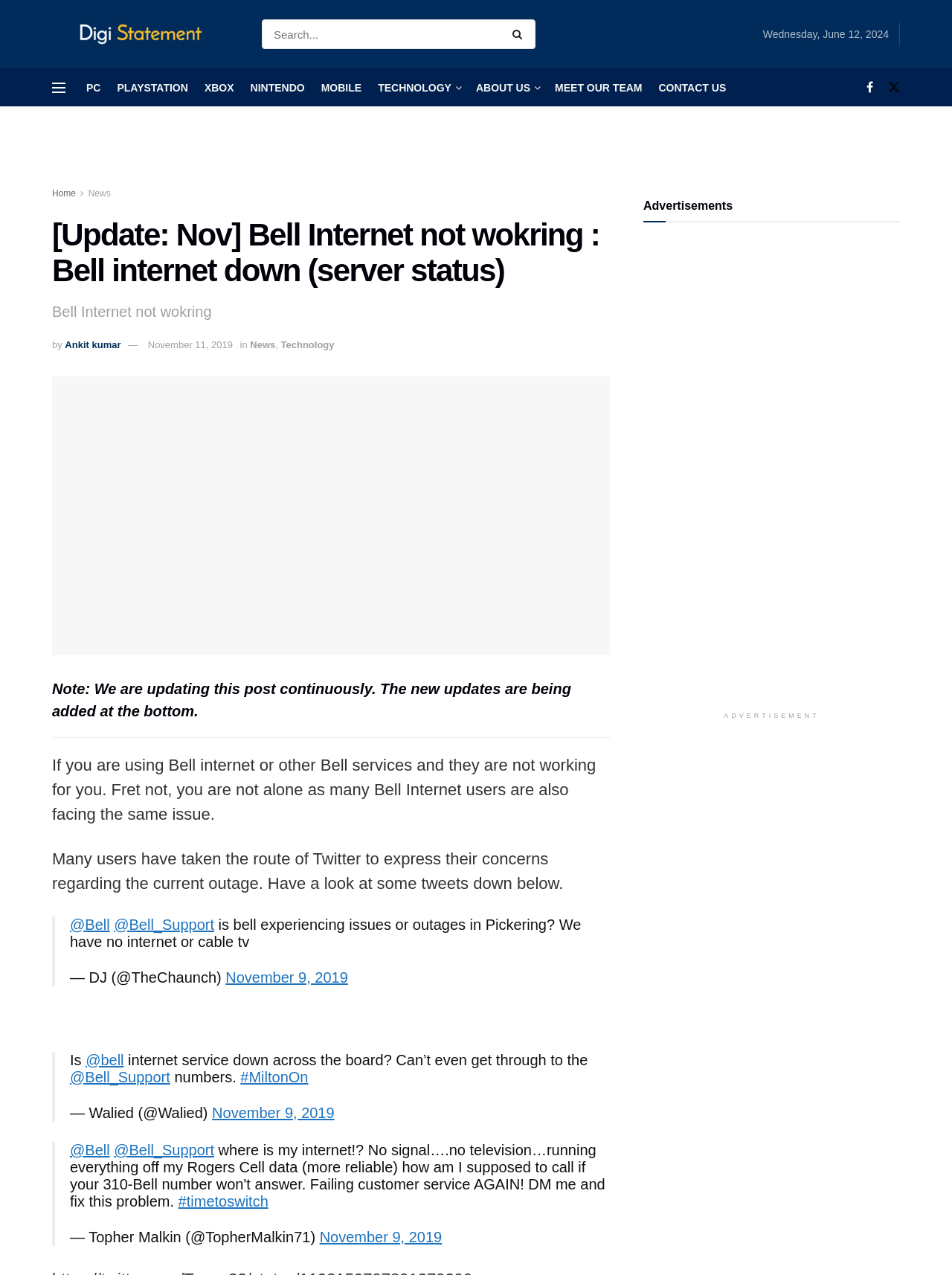Identify the bounding box coordinates of the area you need to click to perform the following instruction: "Read the news article".

[0.055, 0.17, 0.641, 0.227]